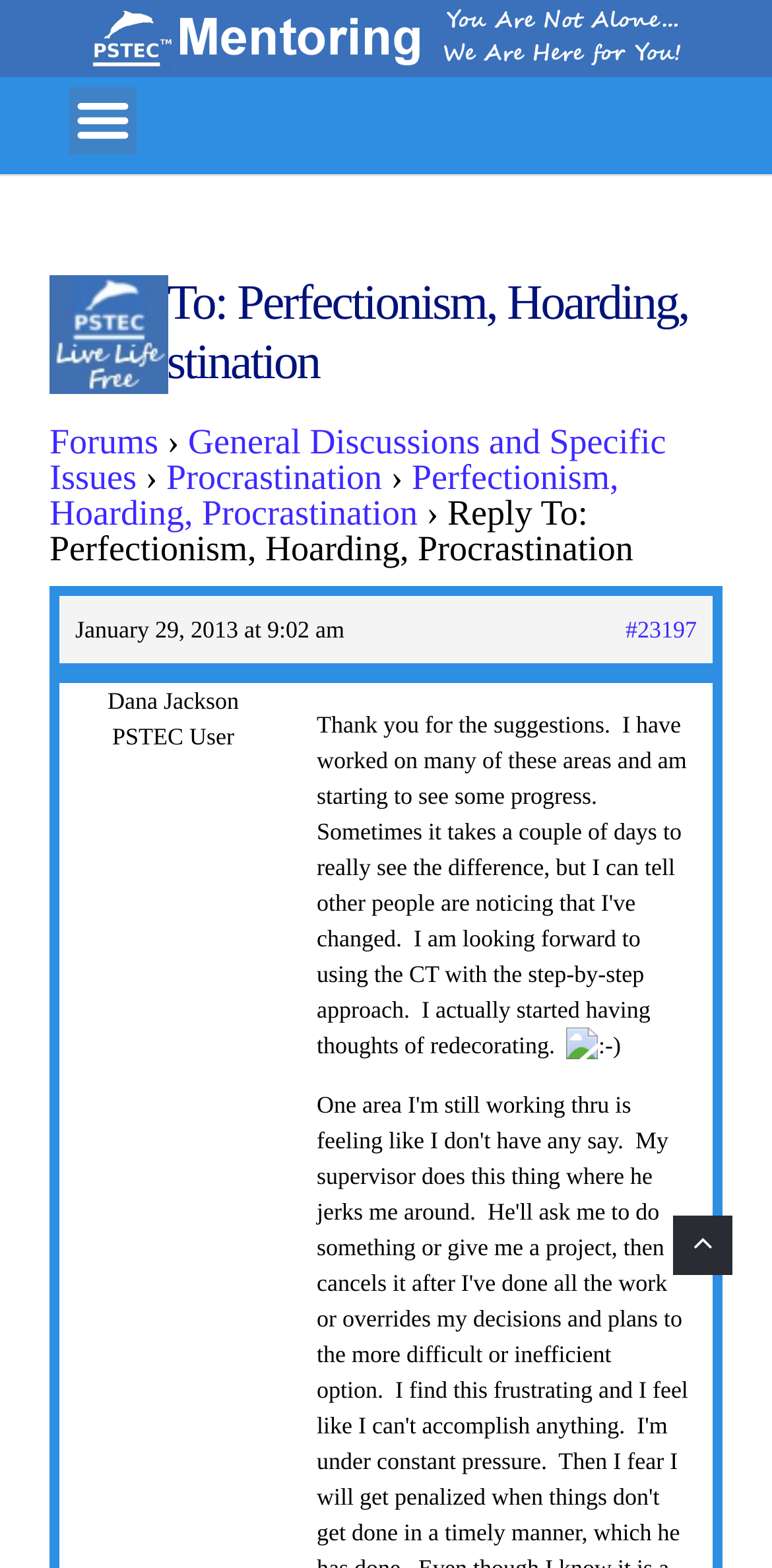Please provide a brief answer to the following inquiry using a single word or phrase:
Who is the author of the post?

Dana Jackson